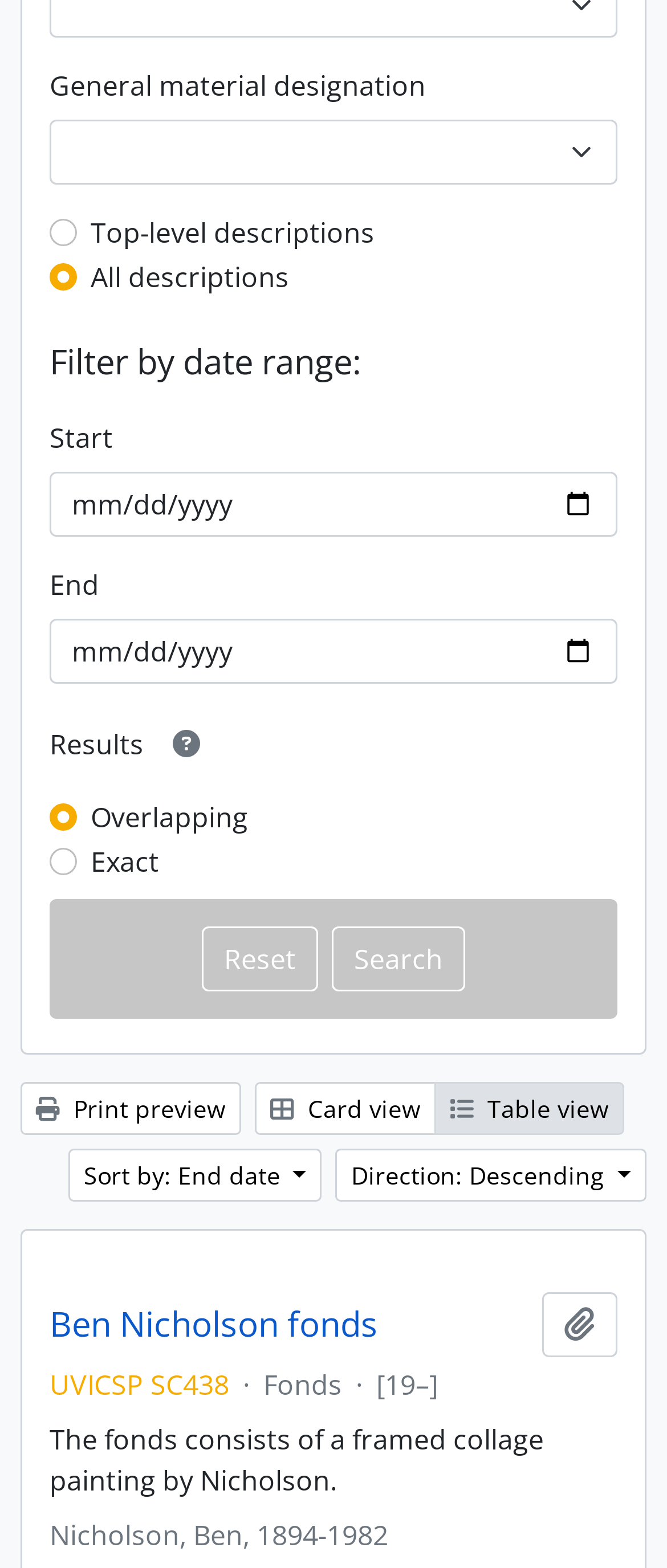What is the format of the date range filter?
Please craft a detailed and exhaustive response to the question.

The format of the date range filter is 'mm/dd/yyyy' because the spinbuttons for 'Month', 'Day', and 'Year' are arranged in this order, and the StaticText elements 'mm', 'dd', and 'yyyy' are associated with these spinbuttons, respectively.